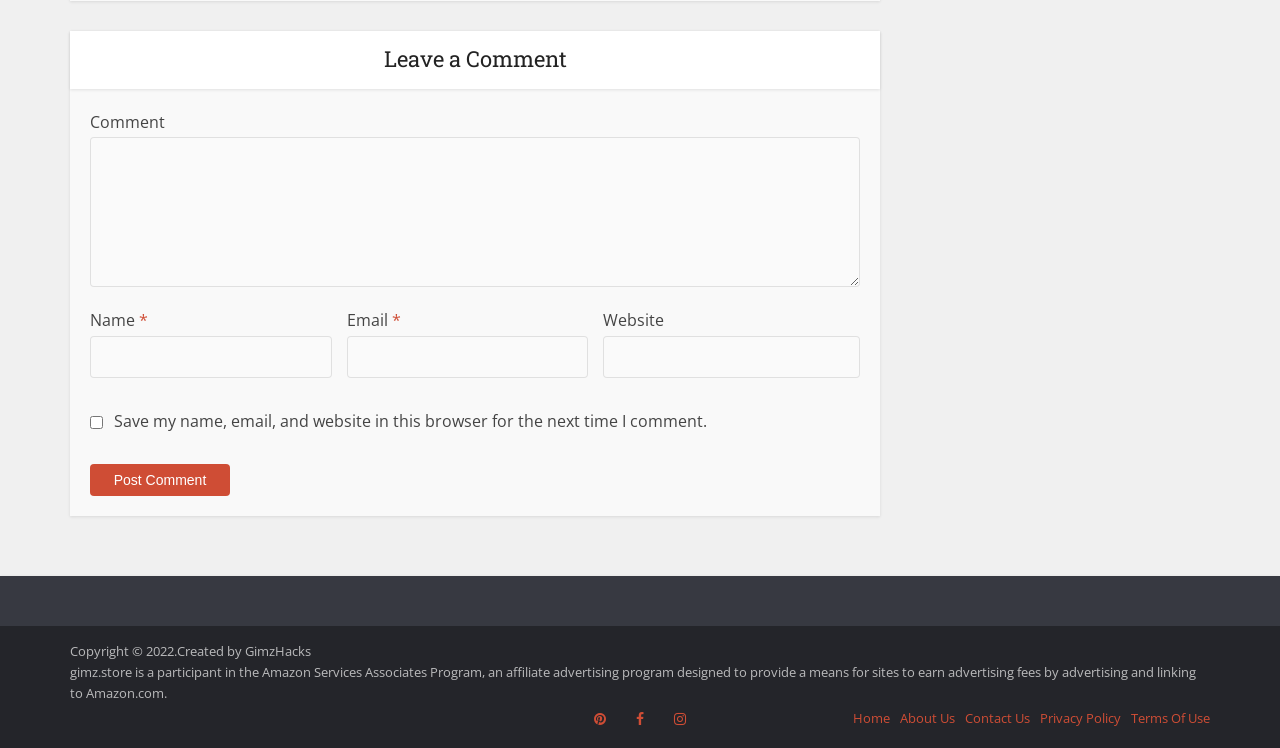Kindly determine the bounding box coordinates of the area that needs to be clicked to fulfill this instruction: "Type your name".

[0.07, 0.449, 0.259, 0.505]